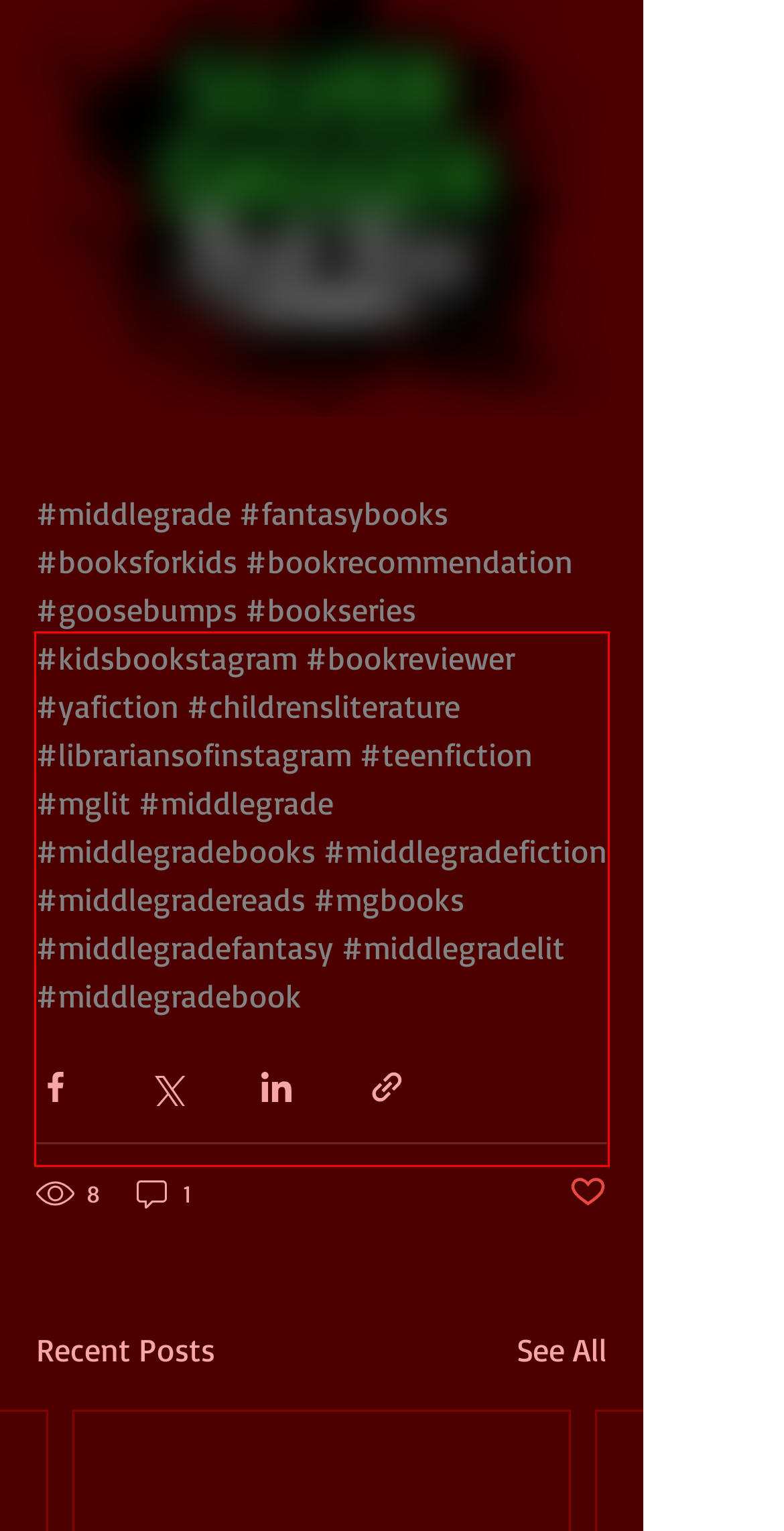You are given a webpage screenshot with a red bounding box around a UI element. Extract and generate the text inside this red bounding box.

#middlegrade #fantasybooks #booksforkids #bookrecommendation #goosebumps #bookseries #kidsbookstagram #bookreviewer #yafiction #childrensliterature #librariansofinstagram #teenfiction #mglit #middlegrade #middlegradebooks #middlegradefiction #middlegradereads #mgbooks #middlegradefantasy #middlegradelit #middlegradebook